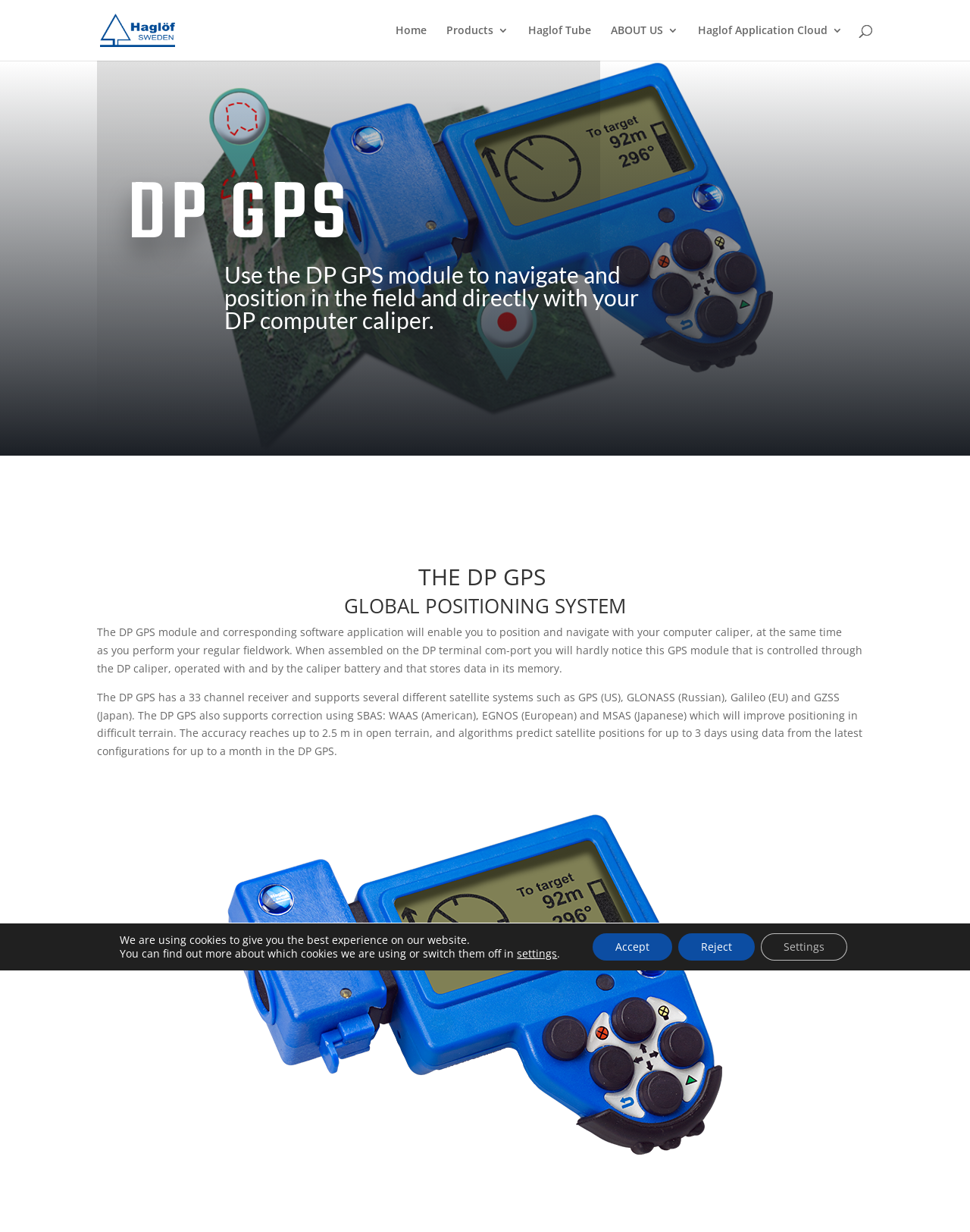Determine the bounding box coordinates of the region I should click to achieve the following instruction: "Go to the Home page". Ensure the bounding box coordinates are four float numbers between 0 and 1, i.e., [left, top, right, bottom].

[0.408, 0.02, 0.44, 0.049]